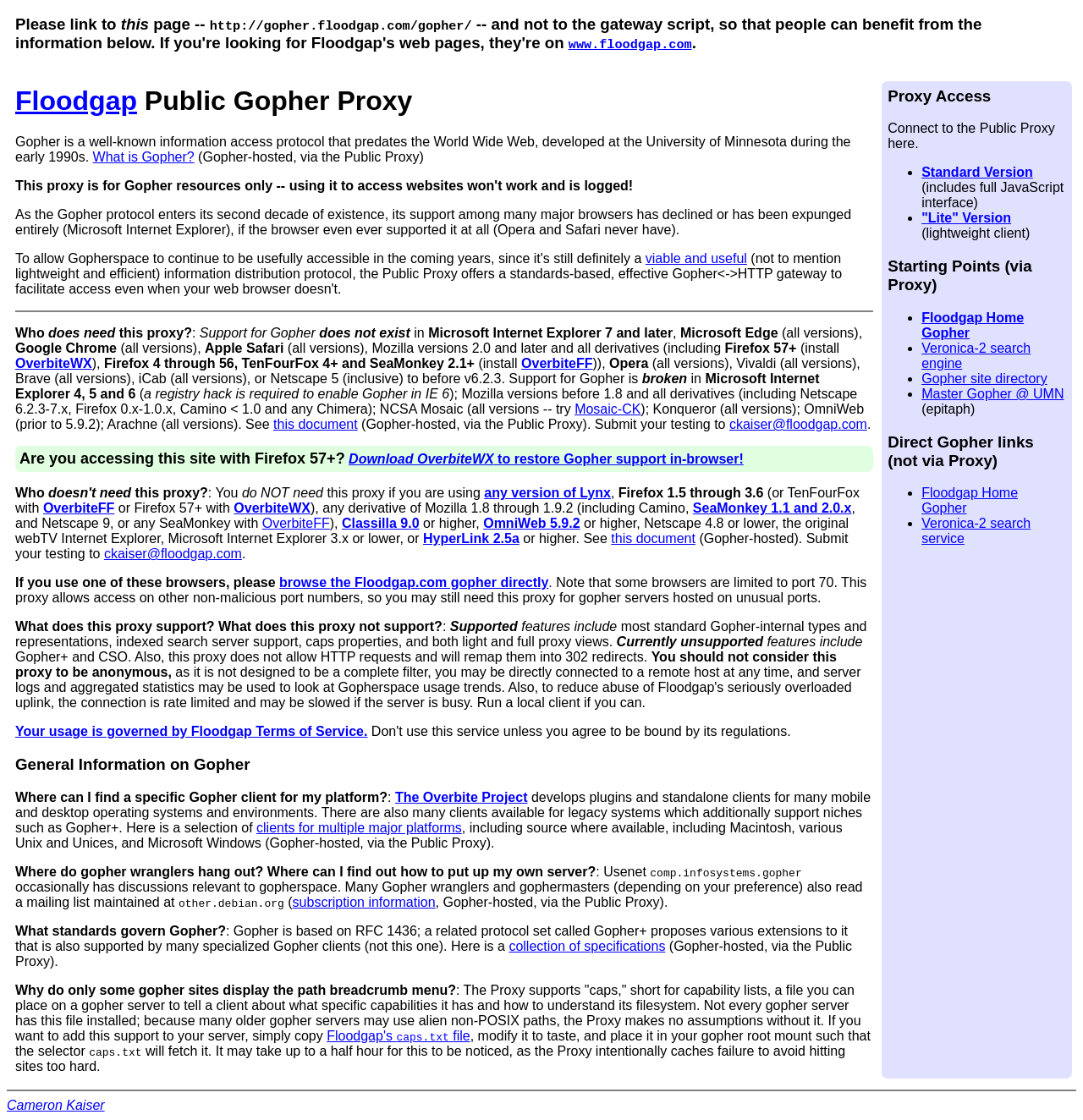Please determine the bounding box coordinates for the element that should be clicked to follow these instructions: "Browse the Floodgap.com gopher directly".

[0.258, 0.514, 0.507, 0.527]